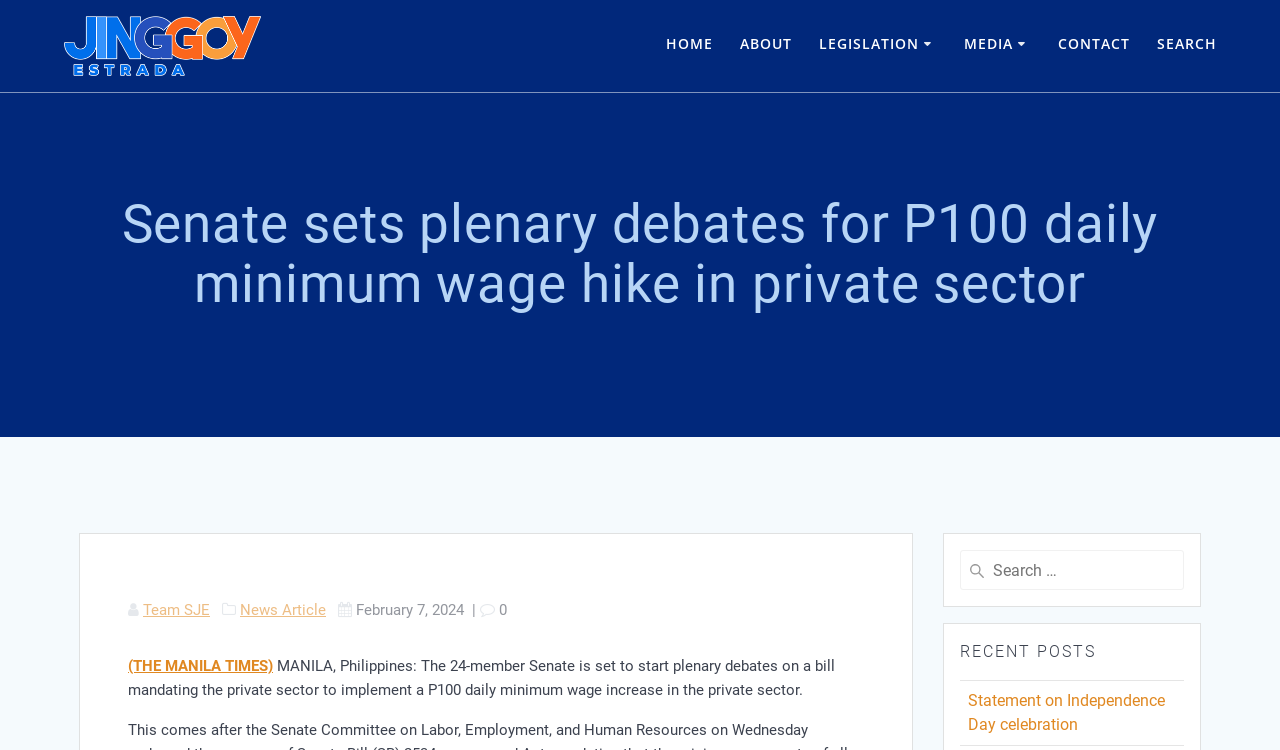Please find the bounding box coordinates for the clickable element needed to perform this instruction: "Go to the HOME page".

[0.52, 0.044, 0.557, 0.078]